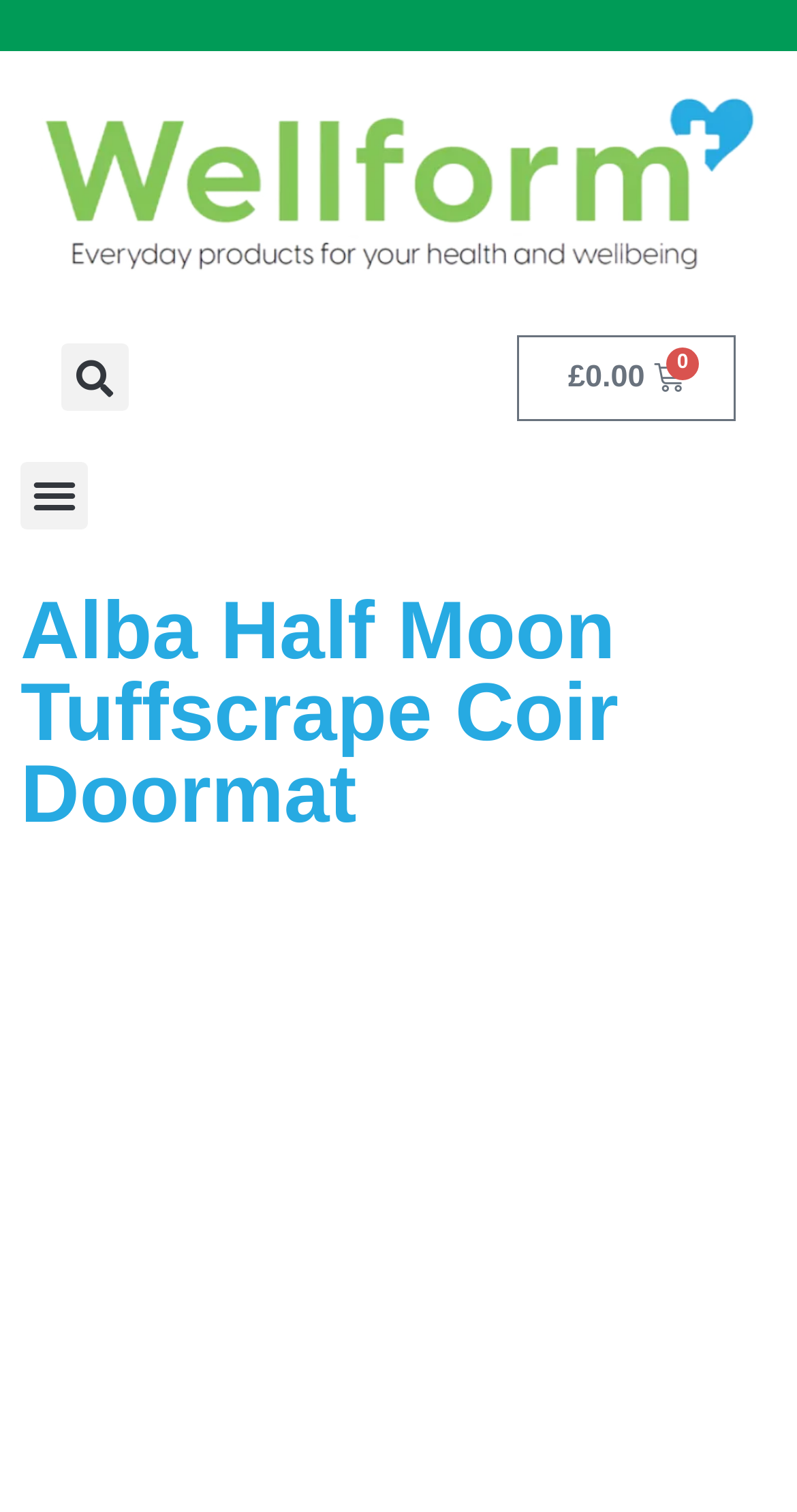Kindly respond to the following question with a single word or a brief phrase: 
Is the search bar above or below the logo?

below